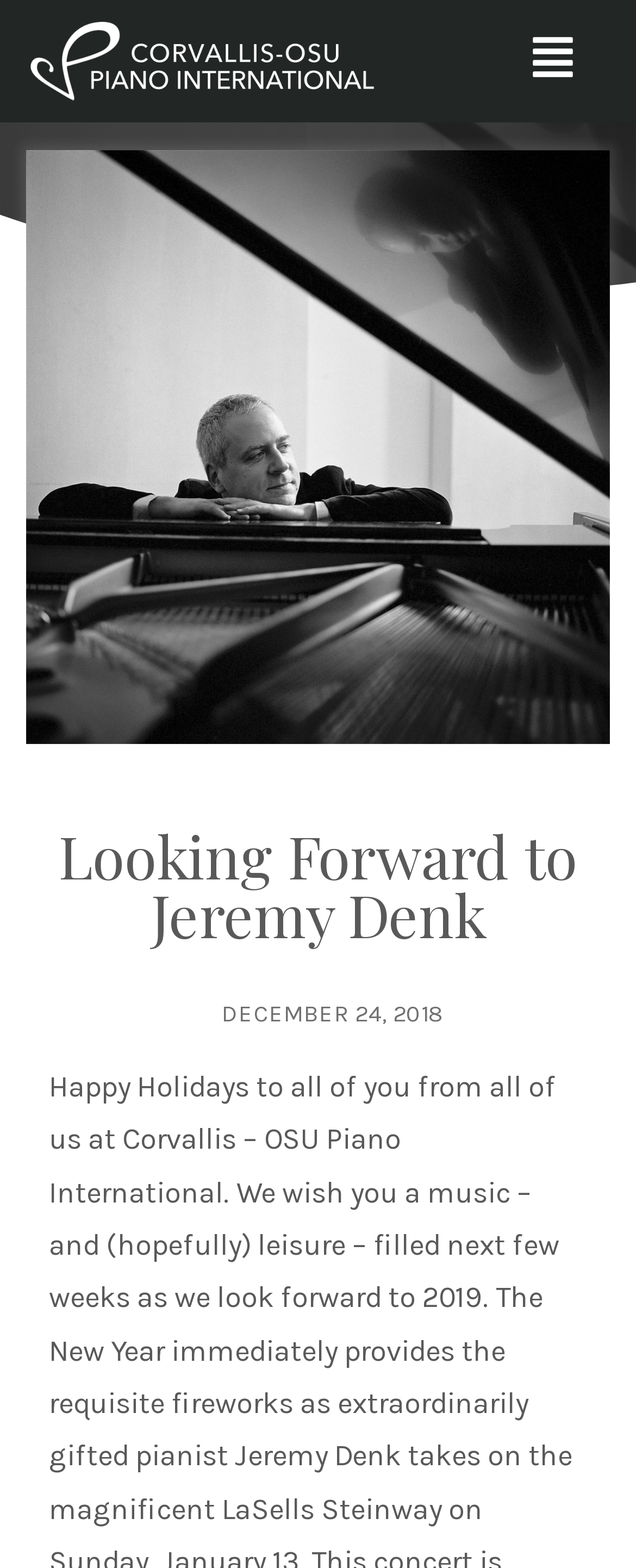Analyze and describe the webpage in a detailed narrative.

The webpage is a holiday greeting page from Corvallis-OSU Piano International. At the top left, there is a link and an image with the same name, "Corvallis-OSU Piano International", which likely serves as a logo. Below the logo, there is a prominent image of Jeremy Denk, taking up most of the width of the page. 

Above the image of Jeremy Denk, there is a heading that reads "Looking Forward to Jeremy Denk". On the right side of the page, near the top, there is a hidden image, which is not visible to the user. 

Further down the page, there is a link with the date "DECEMBER 24, 2018", which is accompanied by a time element. The overall content of the page is festive, with a focus on Jeremy Denk and a holiday greeting from Corvallis-OSU Piano International.